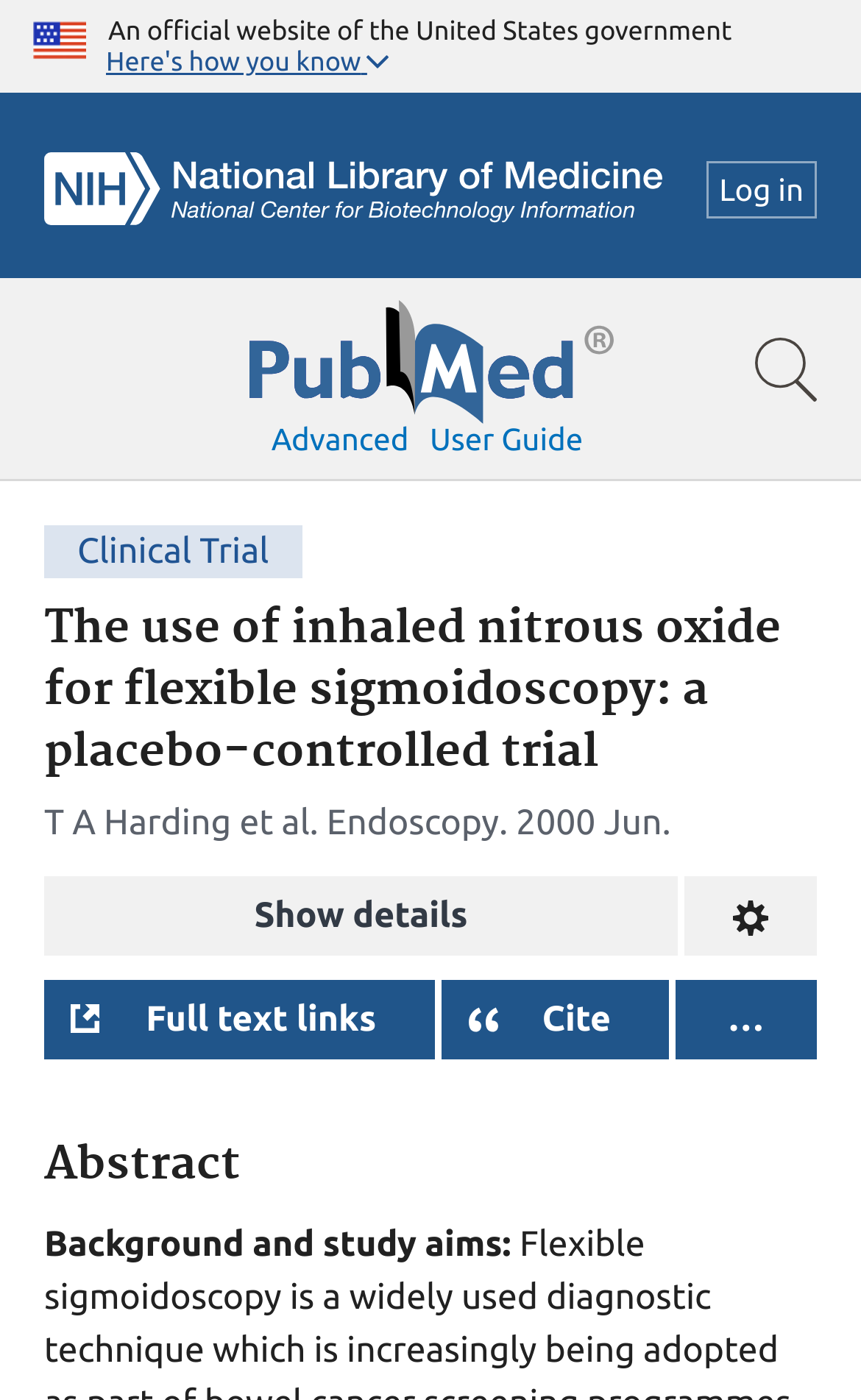Determine the bounding box coordinates of the clickable region to follow the instruction: "Log in to the system".

[0.82, 0.115, 0.949, 0.156]